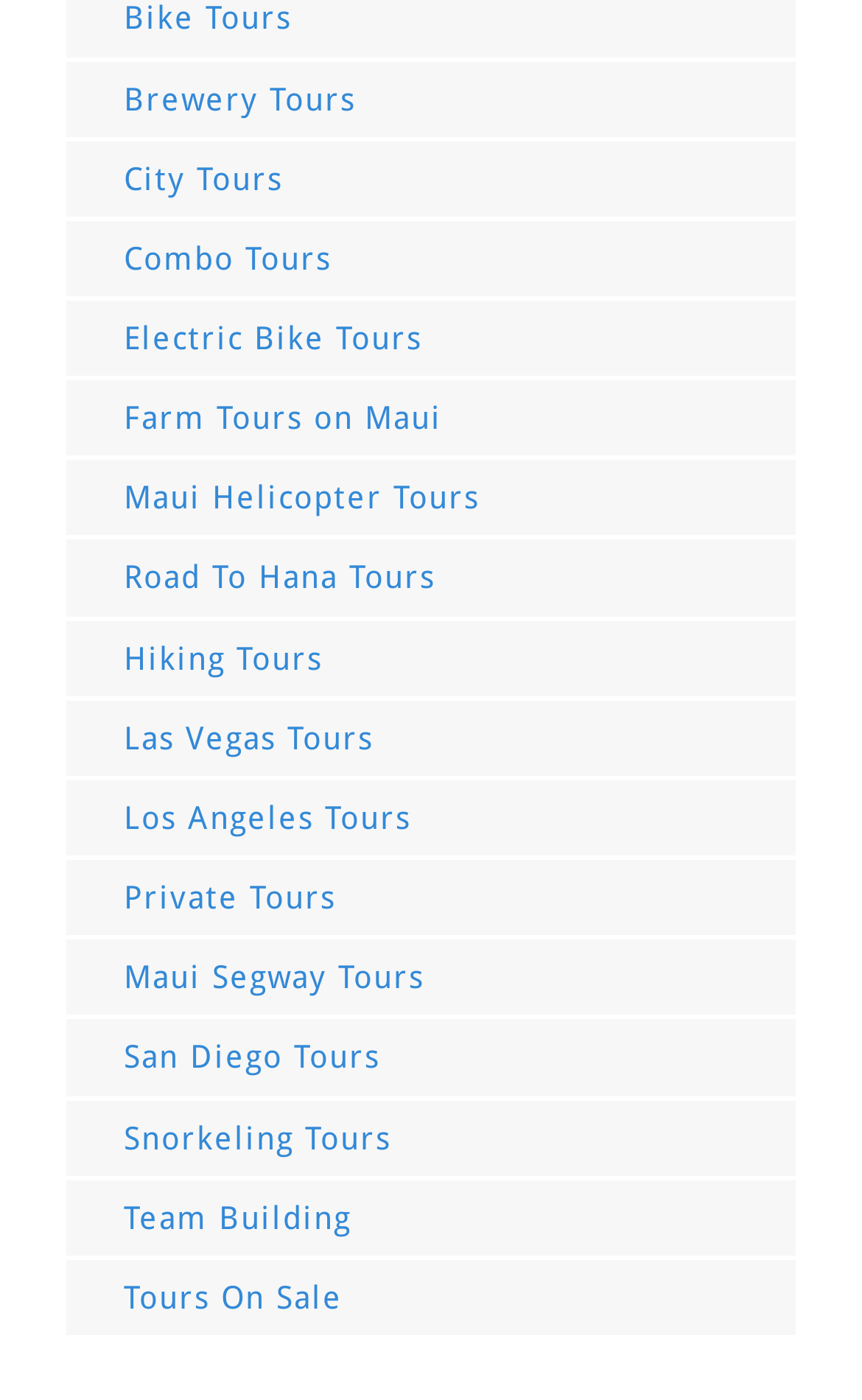Consider the image and give a detailed and elaborate answer to the question: 
Are there any tours available in Las Vegas?

I searched the list of links and found 'Las Vegas Tours', which indicates that there are tours available in Las Vegas.